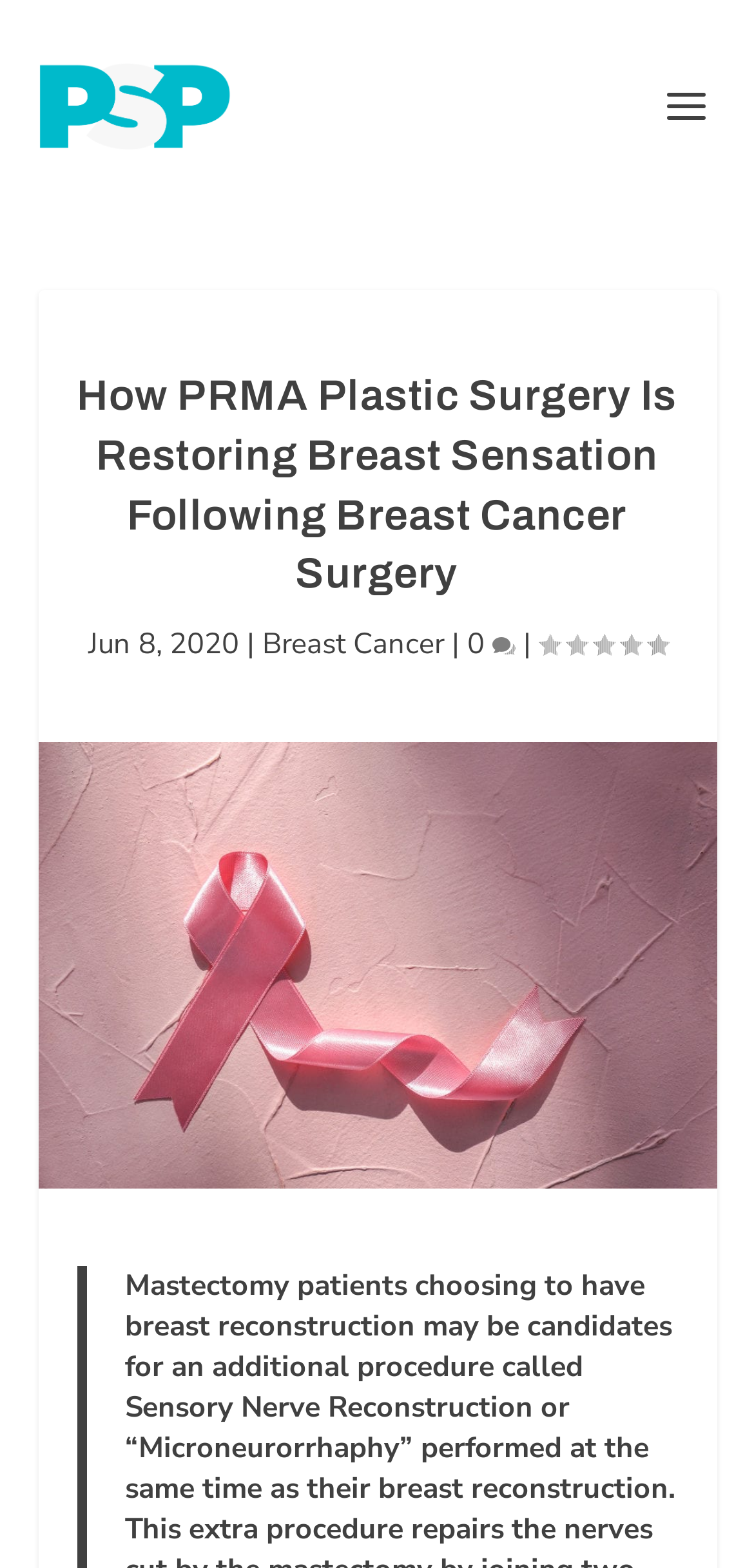Can you find and generate the webpage's heading?

How PRMA Plastic Surgery Is Restoring Breast Sensation Following Breast Cancer Surgery